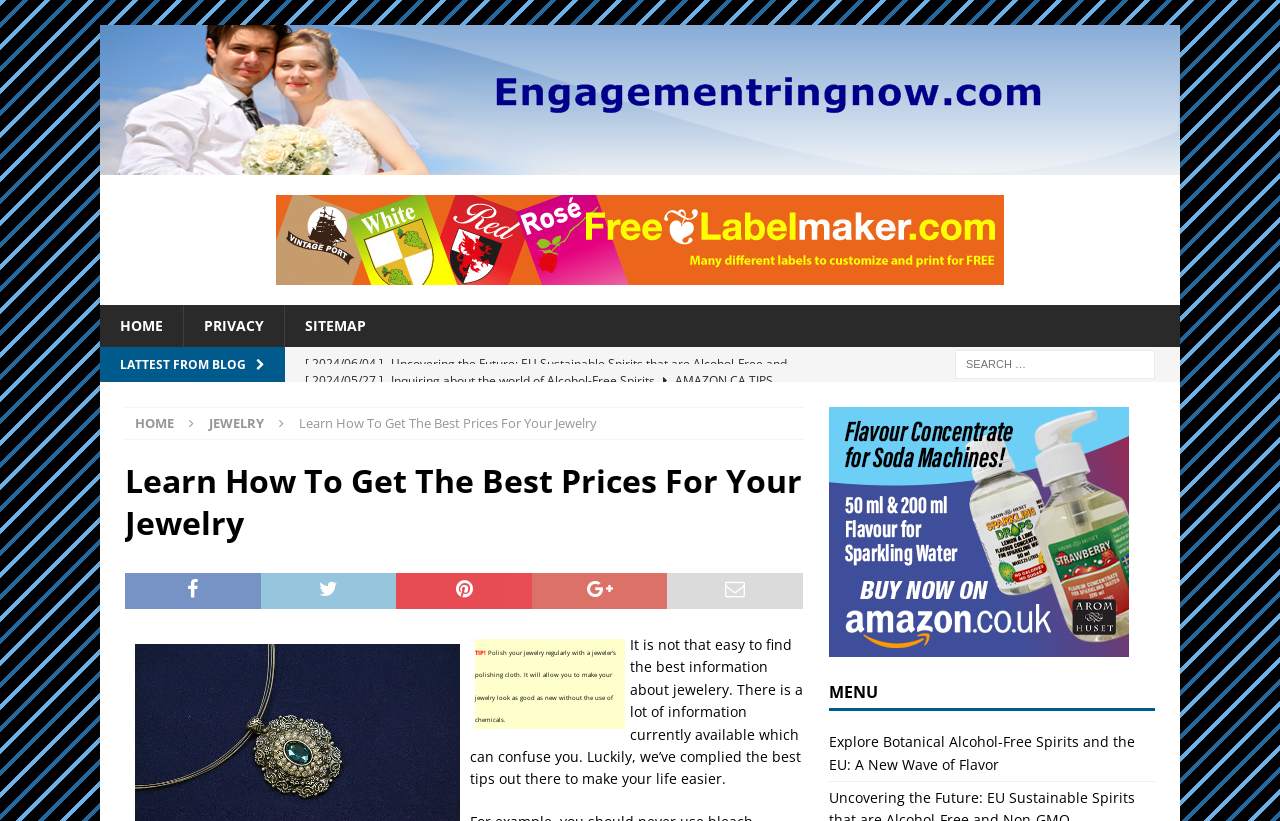Using the webpage screenshot, locate the HTML element that fits the following description and provide its bounding box: "Sitemap".

[0.222, 0.371, 0.302, 0.423]